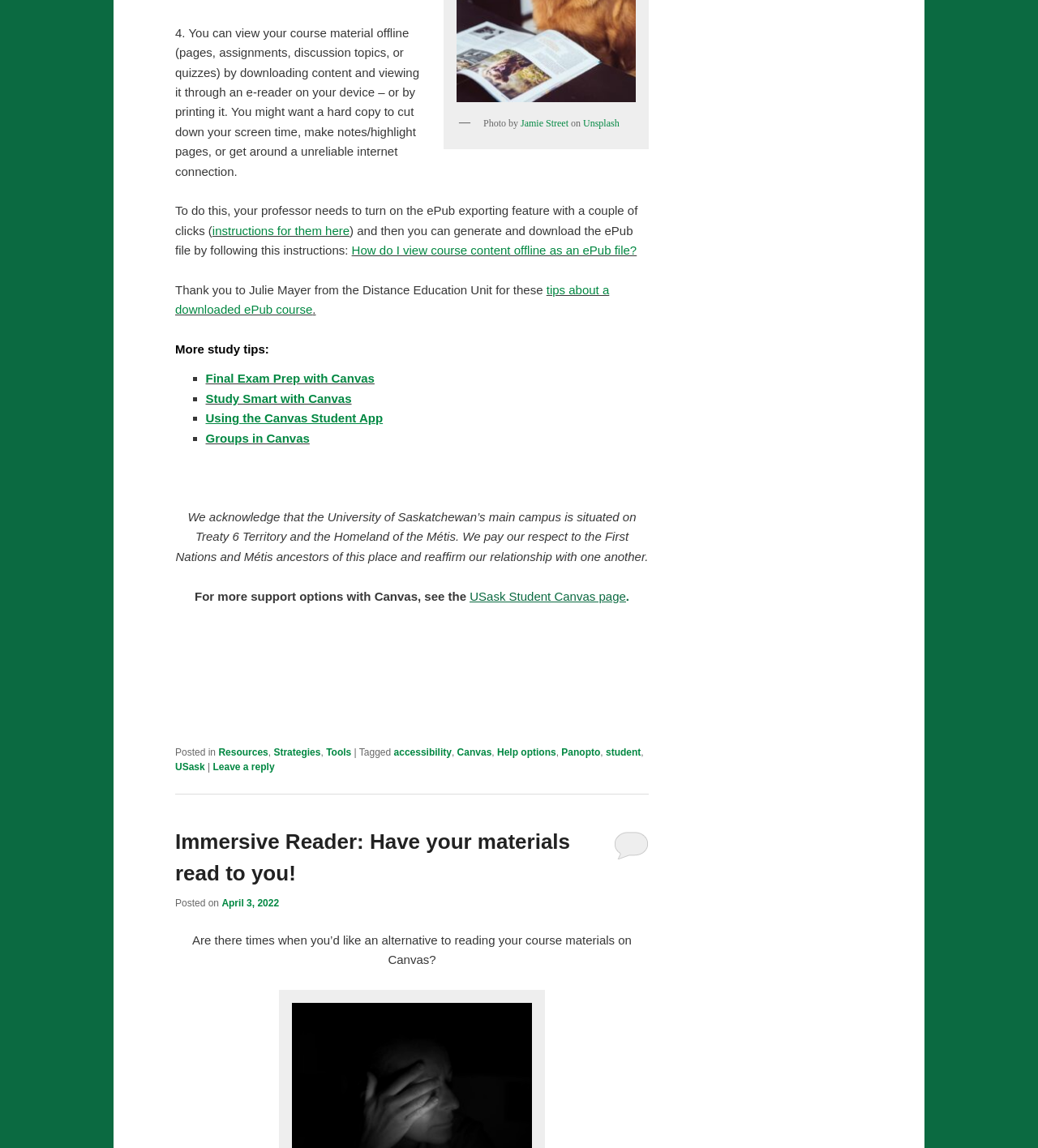Predict the bounding box coordinates of the area that should be clicked to accomplish the following instruction: "Visit the USask Student Canvas page". The bounding box coordinates should consist of four float numbers between 0 and 1, i.e., [left, top, right, bottom].

[0.453, 0.513, 0.603, 0.525]